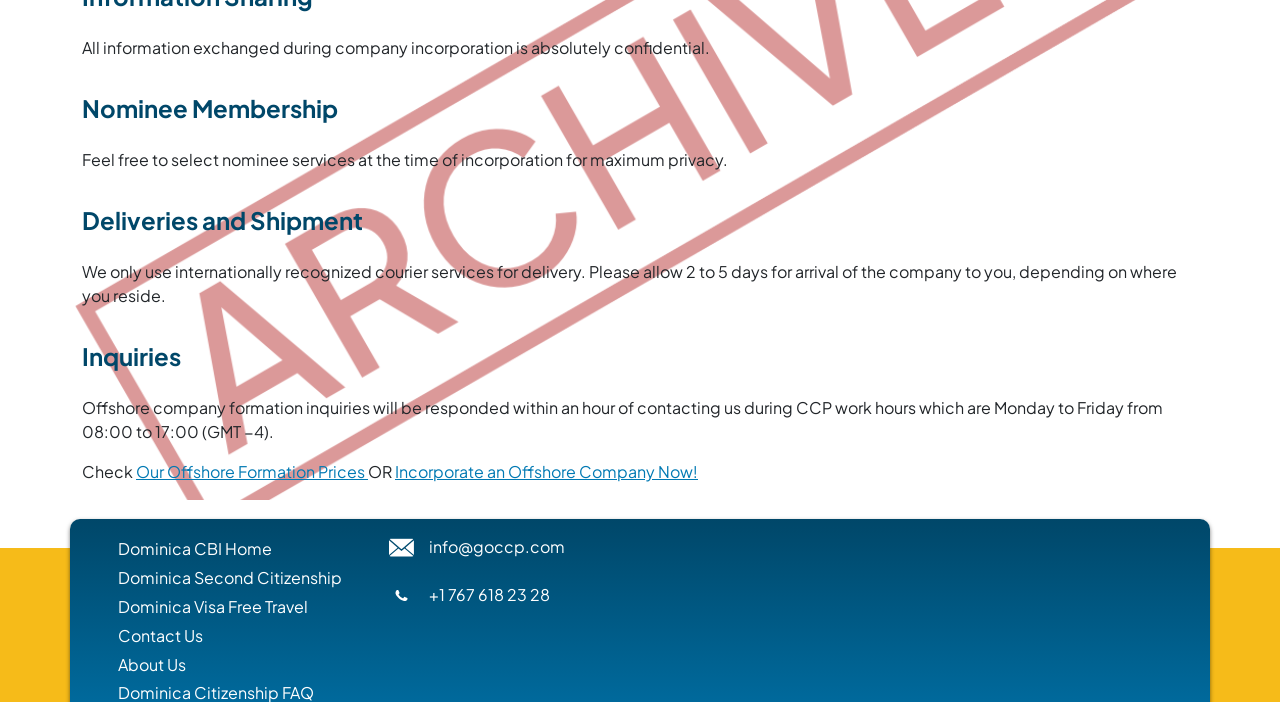How long does it take for company documents to arrive?
Based on the image, answer the question in a detailed manner.

The webpage states that the company documents will be delivered through internationally recognized courier services and will arrive within 2 to 5 days, depending on the recipient's location.